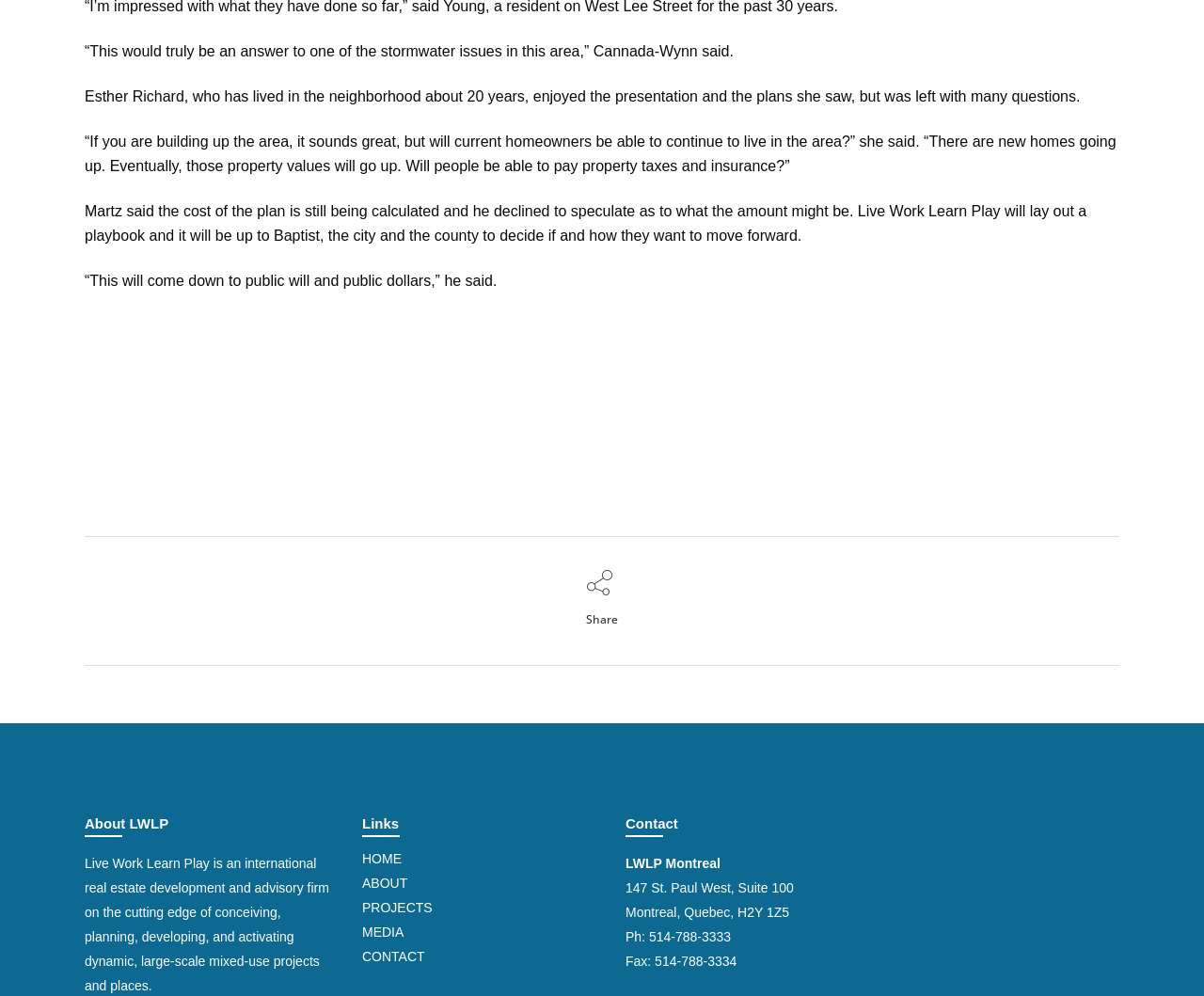What is the relationship between property values and insurance according to Esther Richard?
Based on the screenshot, give a detailed explanation to answer the question.

This answer can be obtained by reading the static text element with the description '“If you are building up the area, it sounds great, but will current homeowners be able to continue to live in the area?” she said. “There are new homes going up. Eventually, those property values will go up. Will people be able to pay property taxes and insurance?”' which is located at the top of the webpage.